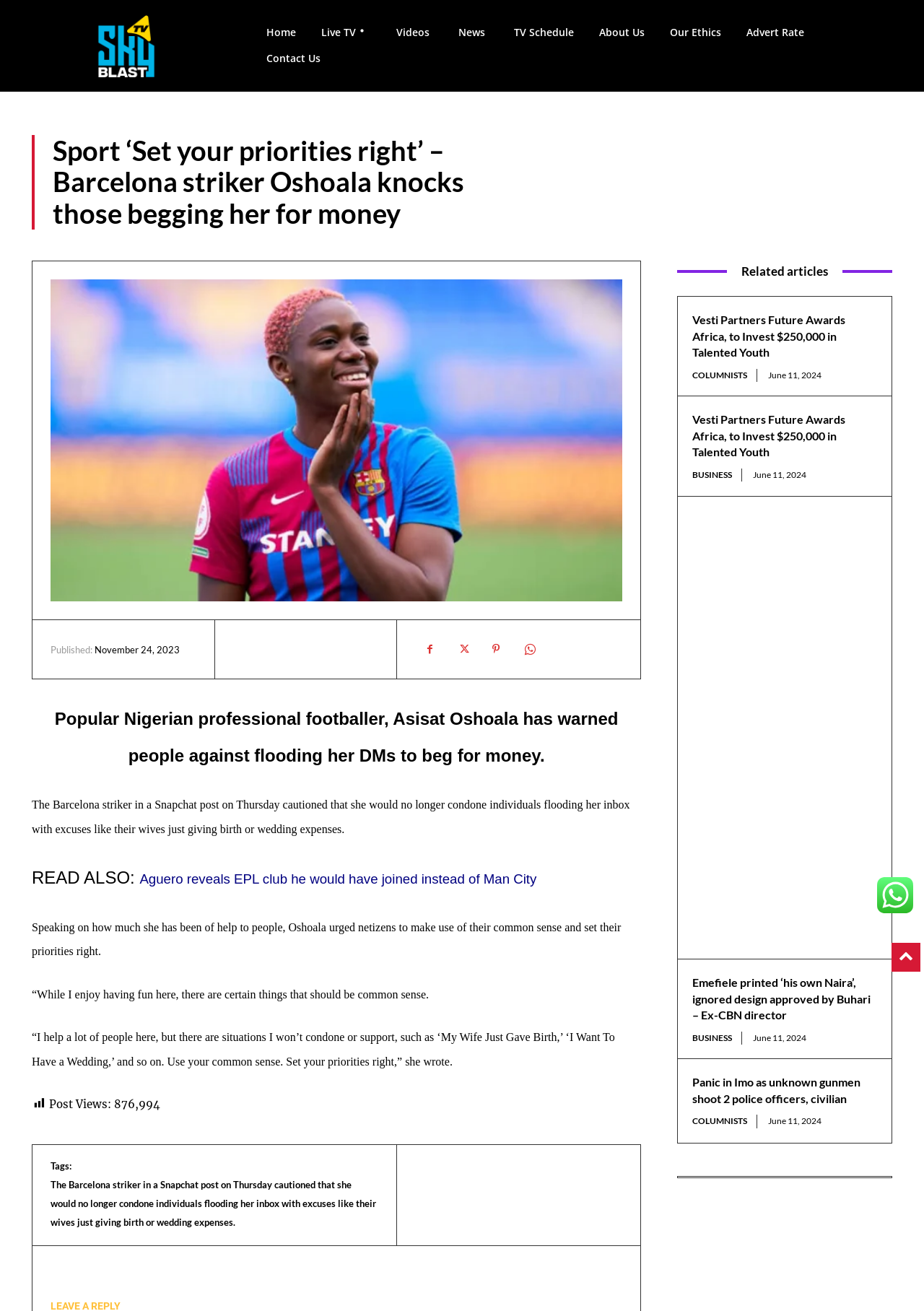Please answer the following question using a single word or phrase: 
What is the category of the article 'Vesti Partners Future Awards Africa, to Invest $250,000 in Talented Youth'?

BUSINESS